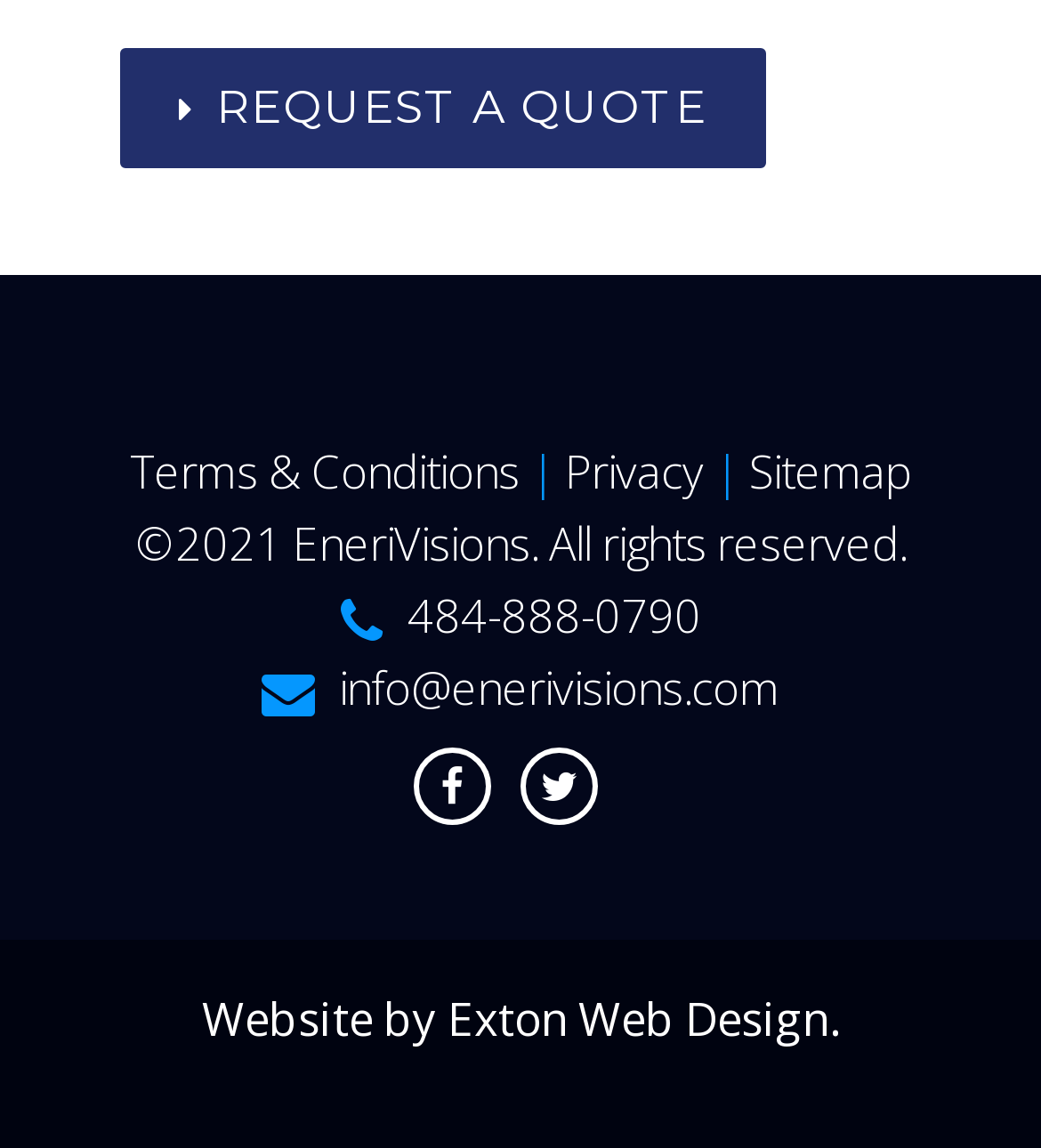Kindly determine the bounding box coordinates of the area that needs to be clicked to fulfill this instruction: "View terms and conditions".

[0.124, 0.379, 0.499, 0.442]